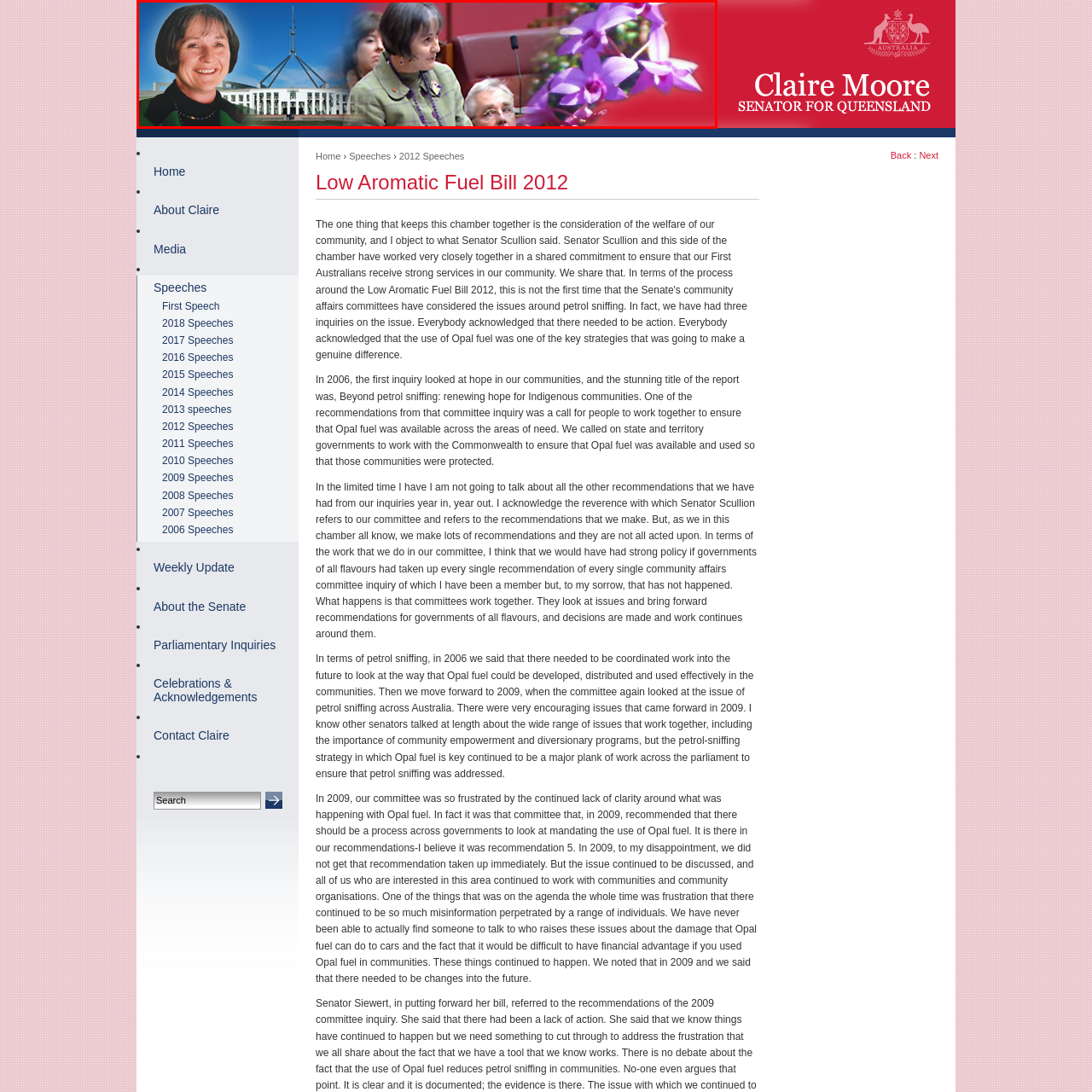Is Claire Moore shown speaking in the image?
Check the content within the red bounding box and give a brief answer in one word or a short phrase.

Possibly